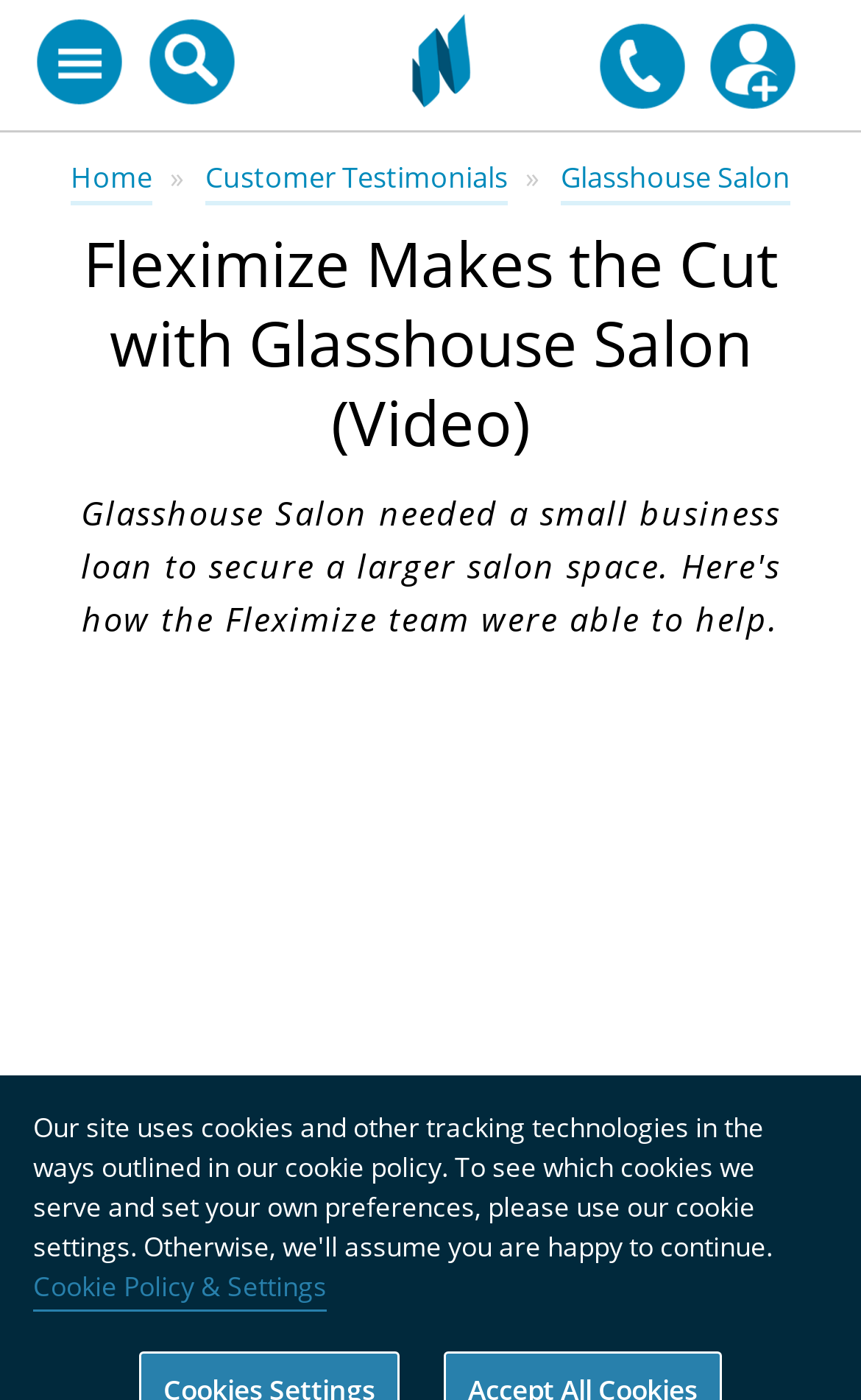What is the logo image of?
Carefully analyze the image and provide a detailed answer to the question.

I found an image element with the text 'Fleximize' associated with it, which suggests that this image is the logo of Fleximize. This is a common pattern in web design, where a company's logo is displayed prominently on their website.